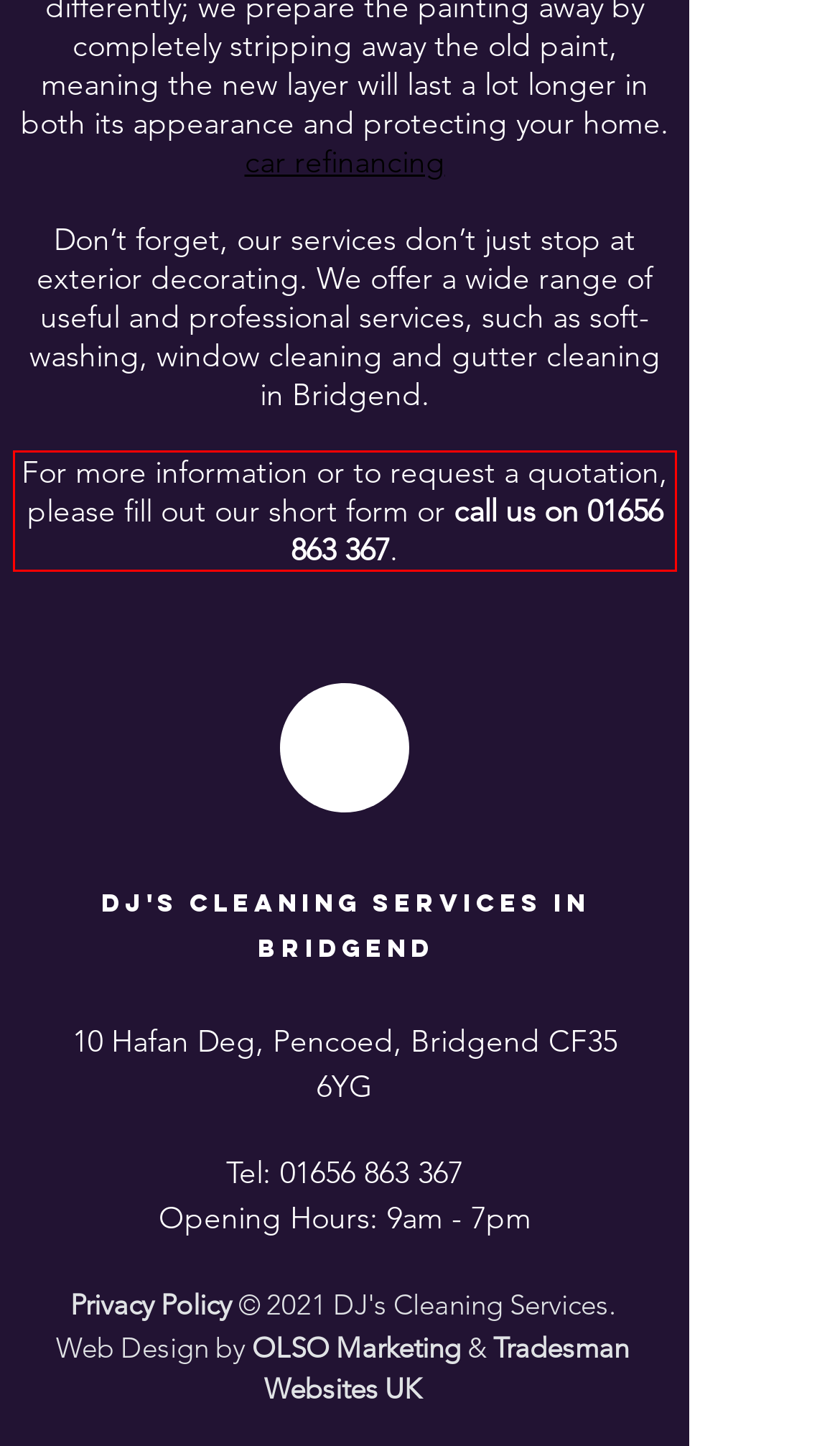Examine the screenshot of the webpage, locate the red bounding box, and generate the text contained within it.

For more information or to request a quotation, please fill out our short form or call us on 01656 863 367.